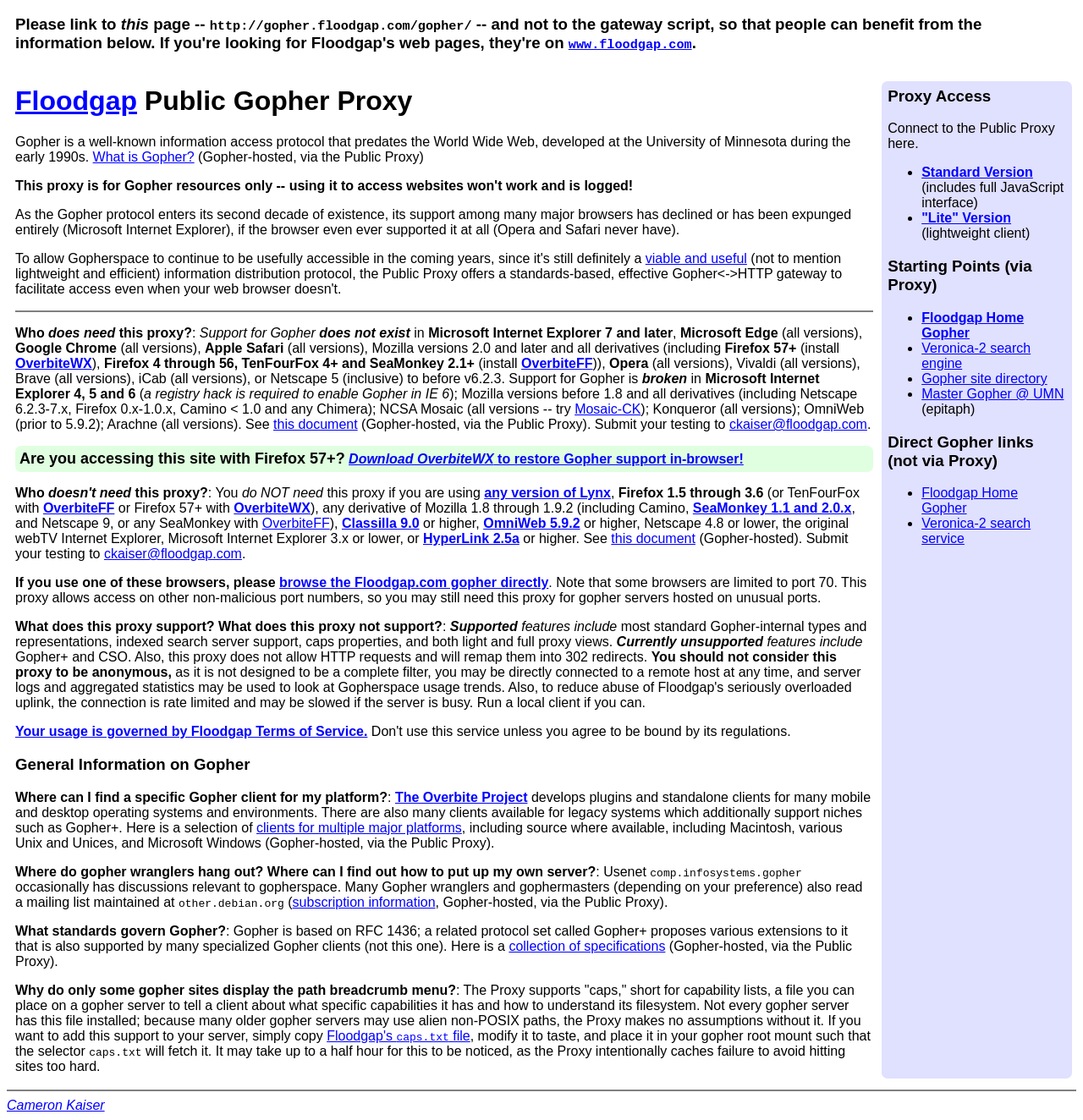Who can submit testing to?
Use the information from the screenshot to give a comprehensive response to the question.

The webpage invites users to submit their testing to ckaiser@floodgap.com, indicating that this is the contact email for testing and feedback.